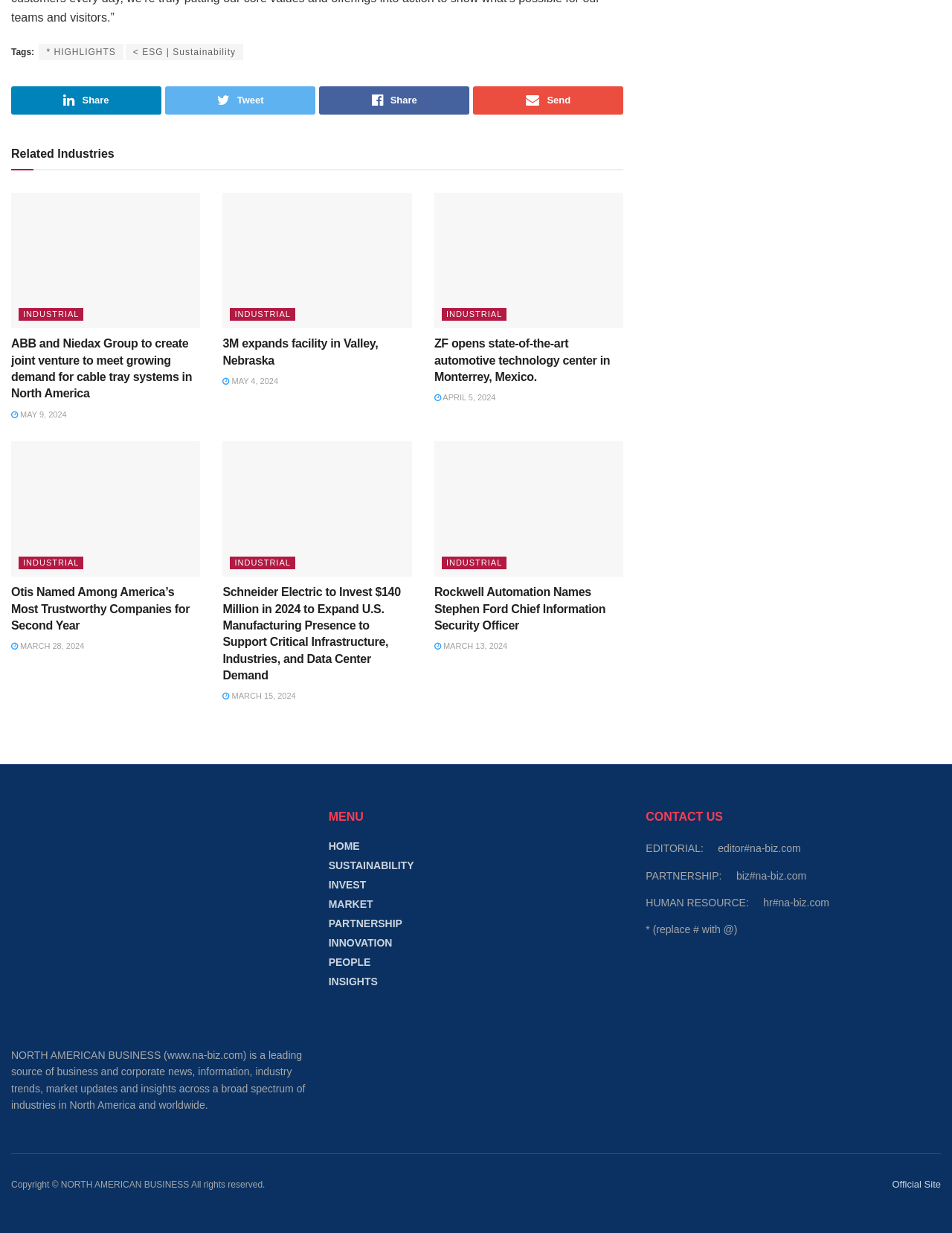How many articles are on this webpage?
Refer to the screenshot and deliver a thorough answer to the question presented.

I counted the number of article elements on the webpage, which are [604], [605], [606], [607], [608], and [609]. Each of these elements contains a heading and a link, indicating that they are separate articles.